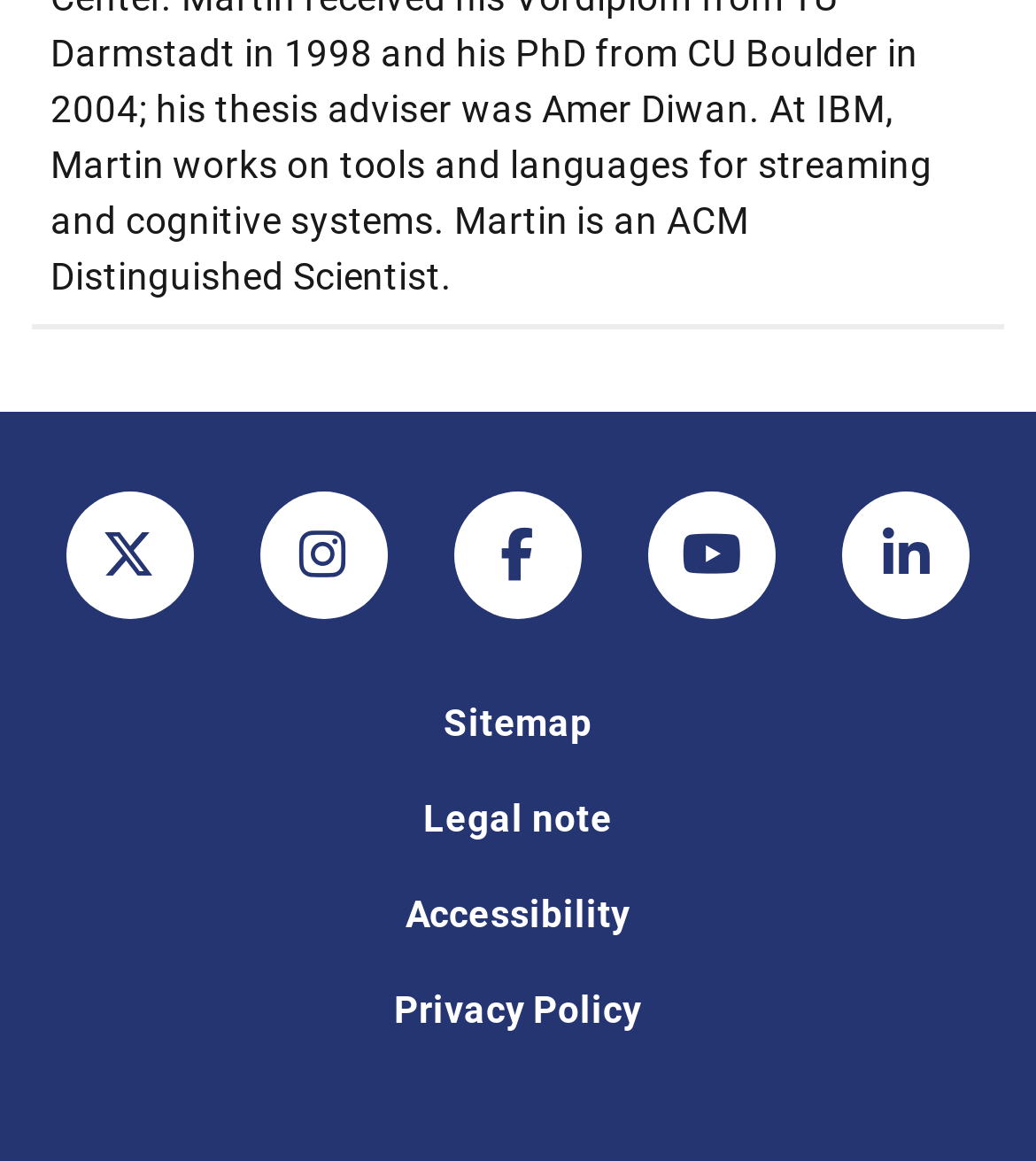What social media platforms are linked on this webpage?
Answer the question in as much detail as possible.

By examining the links on the webpage, I found that there are five social media platforms linked, which are Twitter, Instagram, Facebook, YouTube, and LinkedIn. These links are located at the top of the webpage, with Twitter being the first one and LinkedIn being the last one.